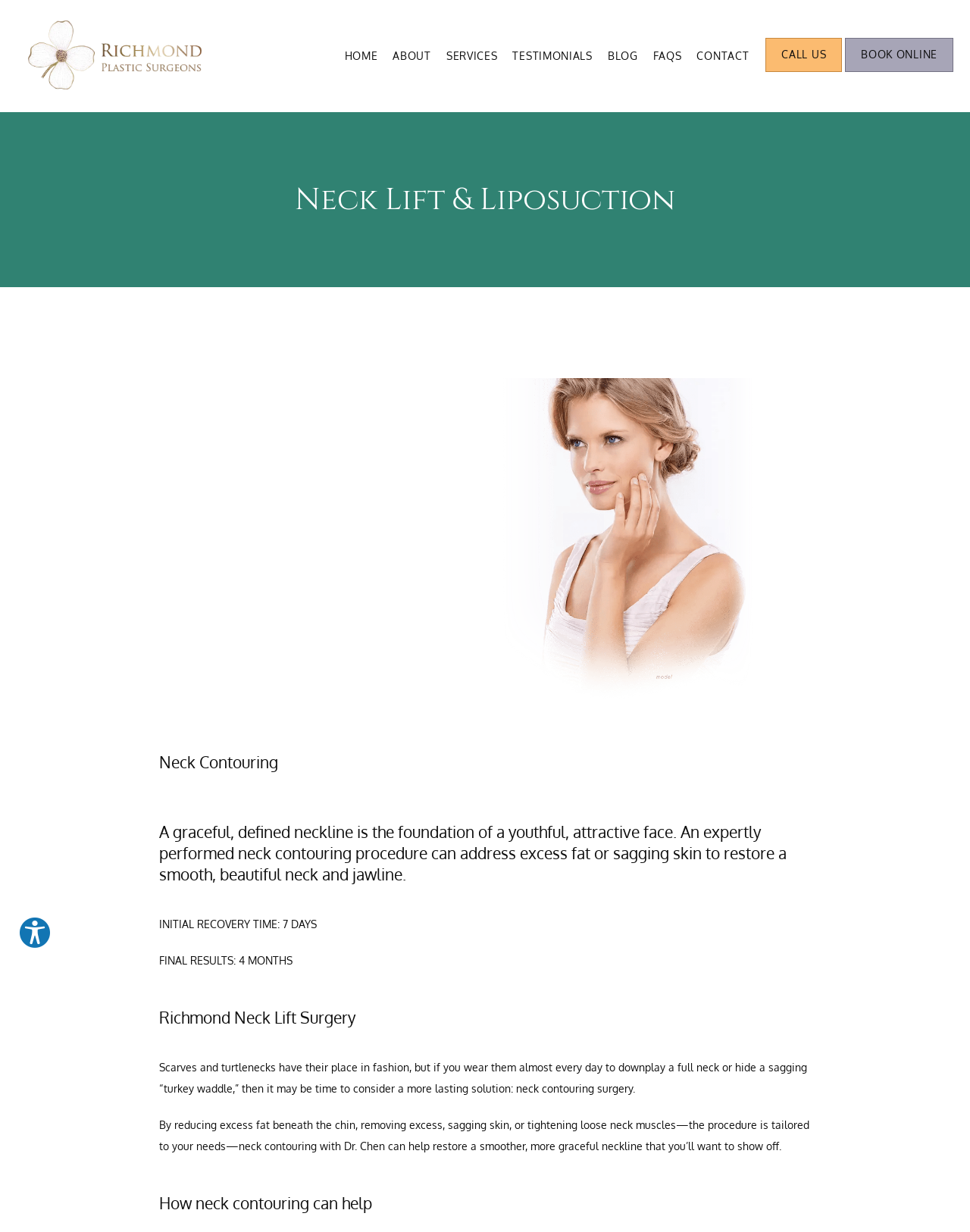Determine the bounding box coordinates of the clickable element necessary to fulfill the instruction: "Explore accessibility options". Provide the coordinates as four float numbers within the 0 to 1 range, i.e., [left, top, right, bottom].

[0.019, 0.744, 0.053, 0.771]